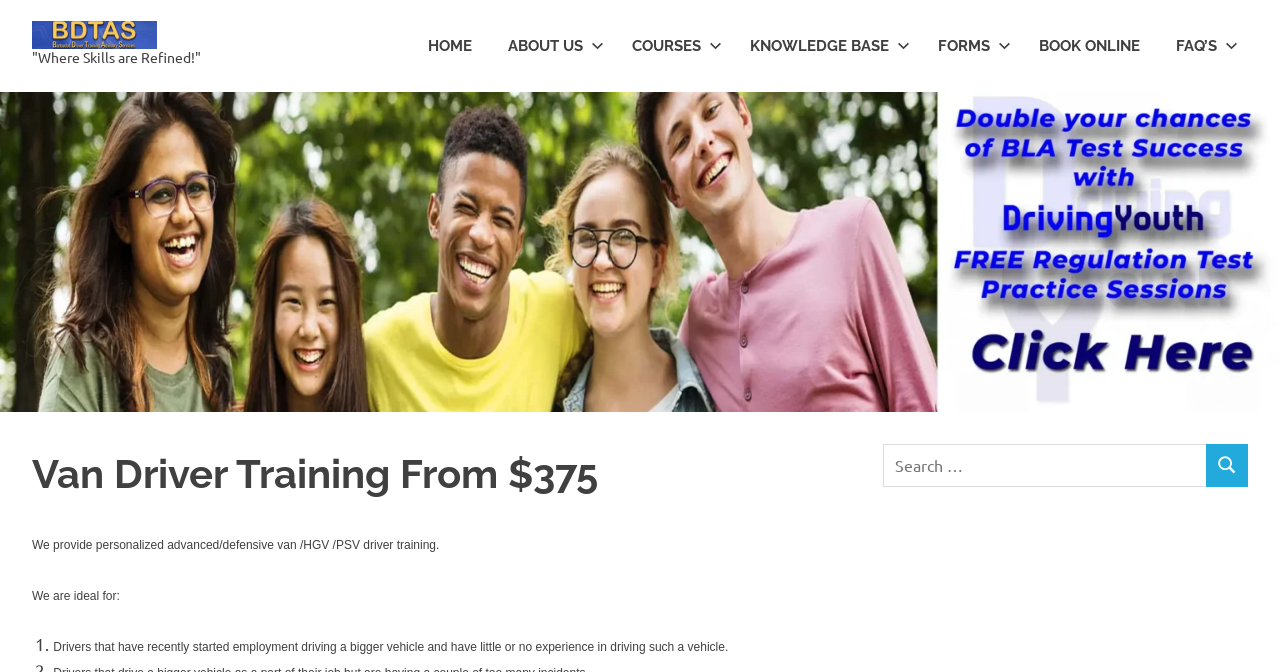Provide your answer in one word or a succinct phrase for the question: 
What is the ideal candidate for this training?

Drivers with little experience